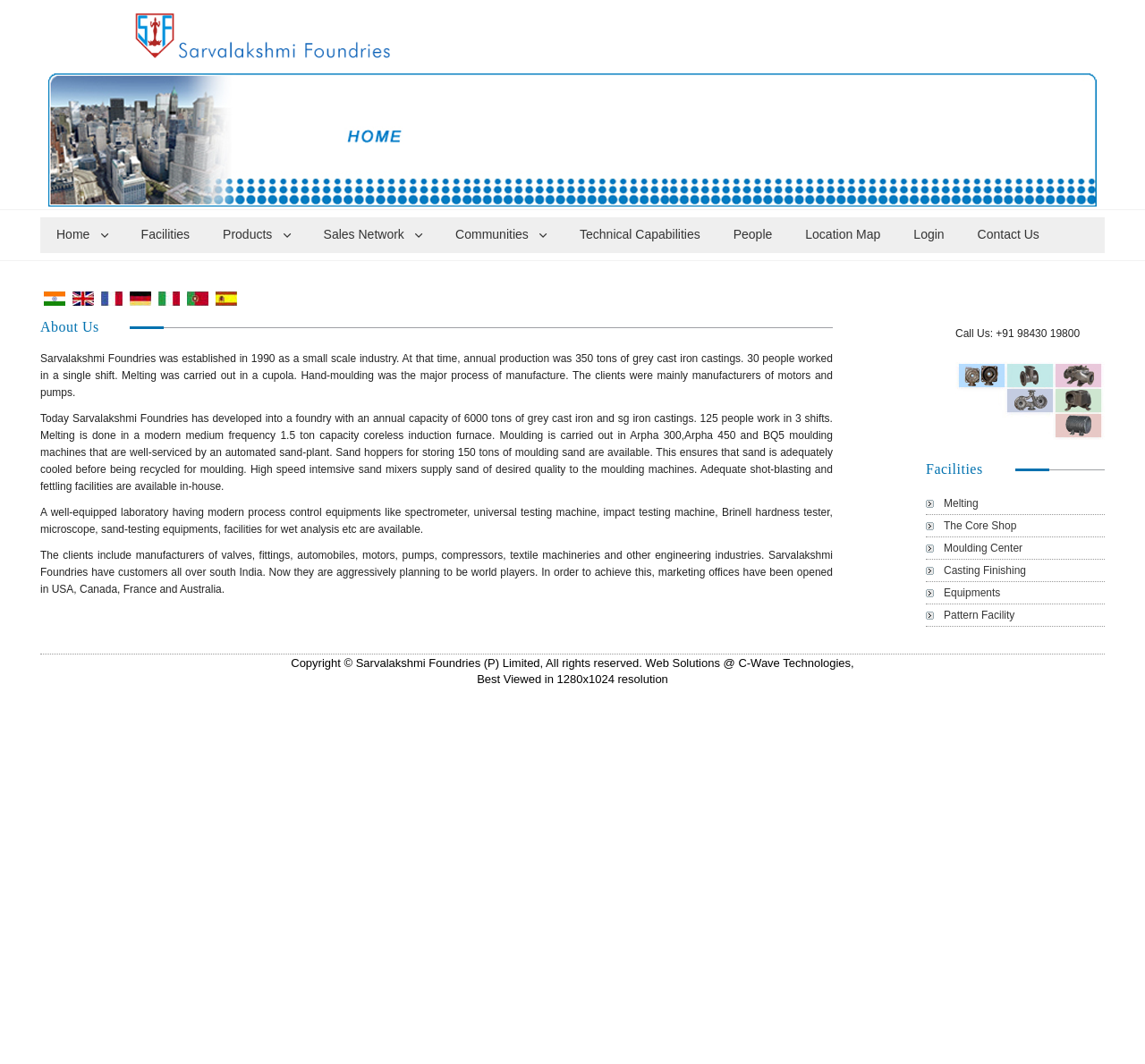Identify the bounding box for the described UI element: "People".

[0.626, 0.204, 0.689, 0.236]